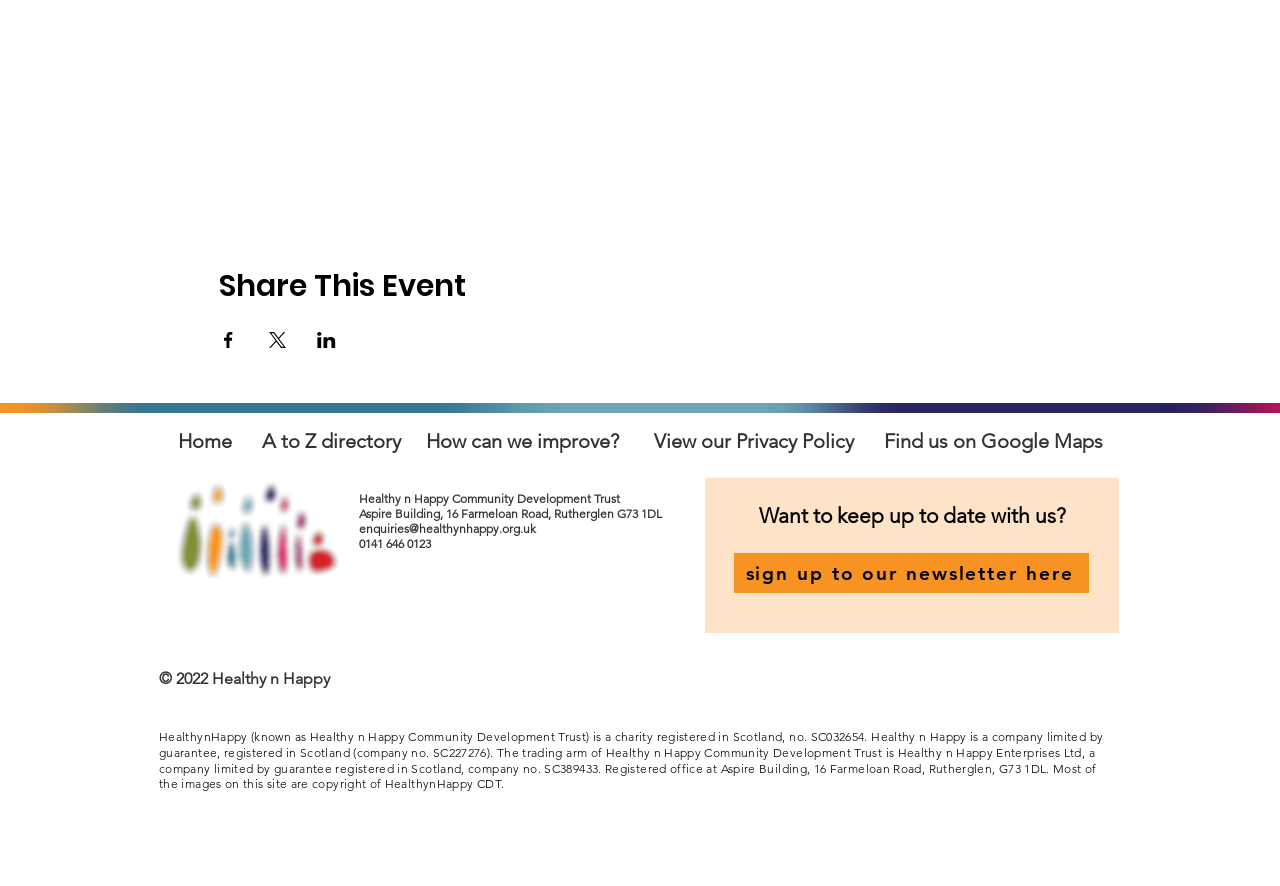Find the bounding box coordinates for the area that should be clicked to accomplish the instruction: "Sign up to our newsletter".

[0.573, 0.625, 0.851, 0.67]